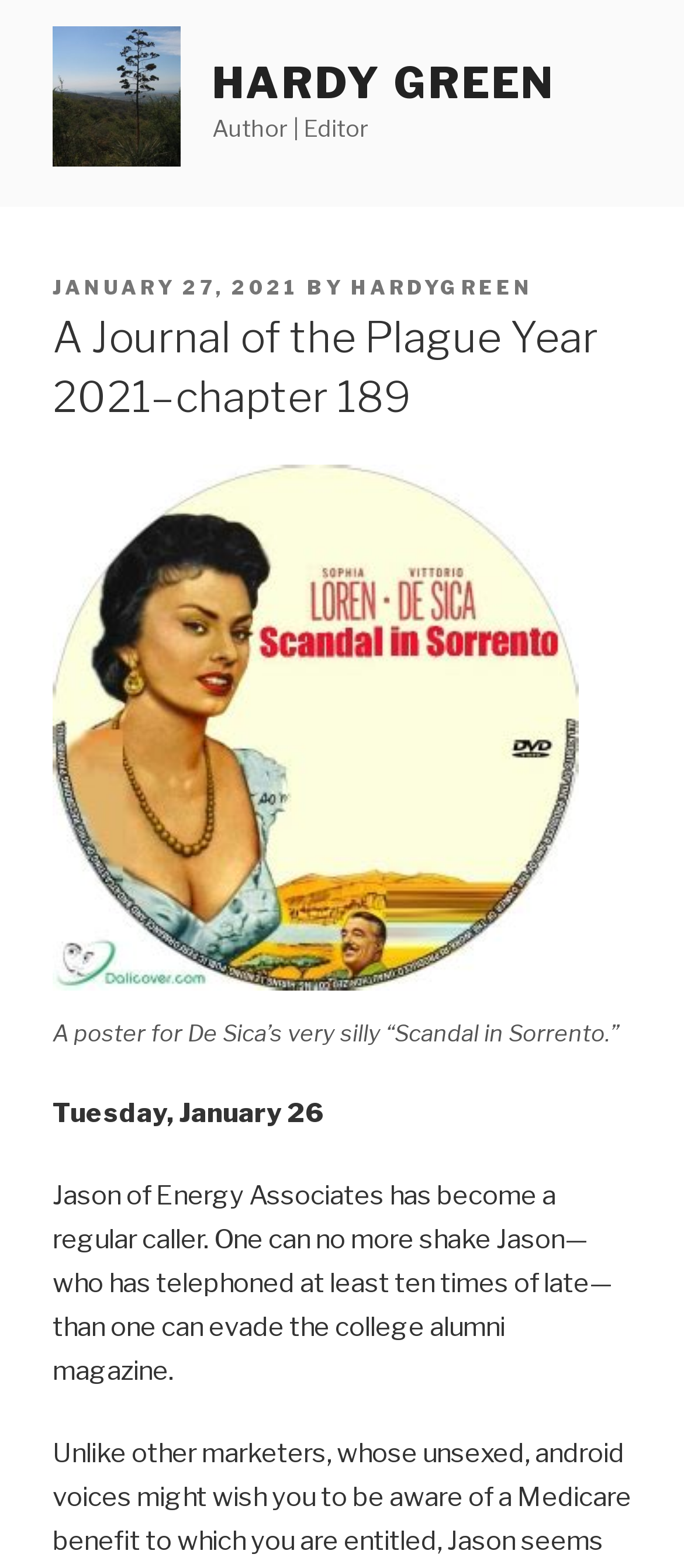Bounding box coordinates are to be given in the format (top-left x, top-left y, bottom-right x, bottom-right y). All values must be floating point numbers between 0 and 1. Provide the bounding box coordinate for the UI element described as: parent_node: HARDY GREEN

[0.077, 0.017, 0.302, 0.115]